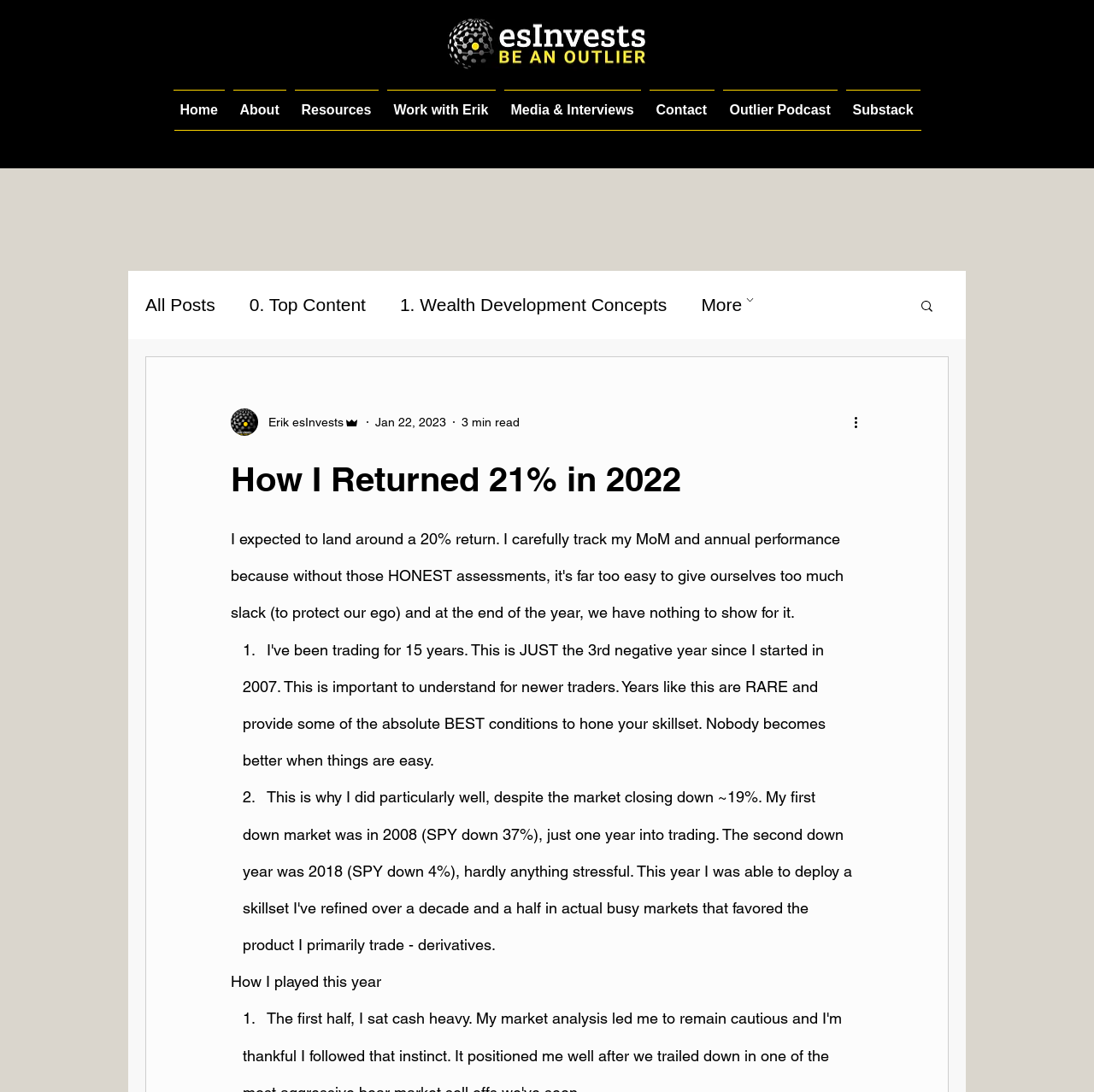How many links are in the navigation section? Based on the screenshot, please respond with a single word or phrase.

7